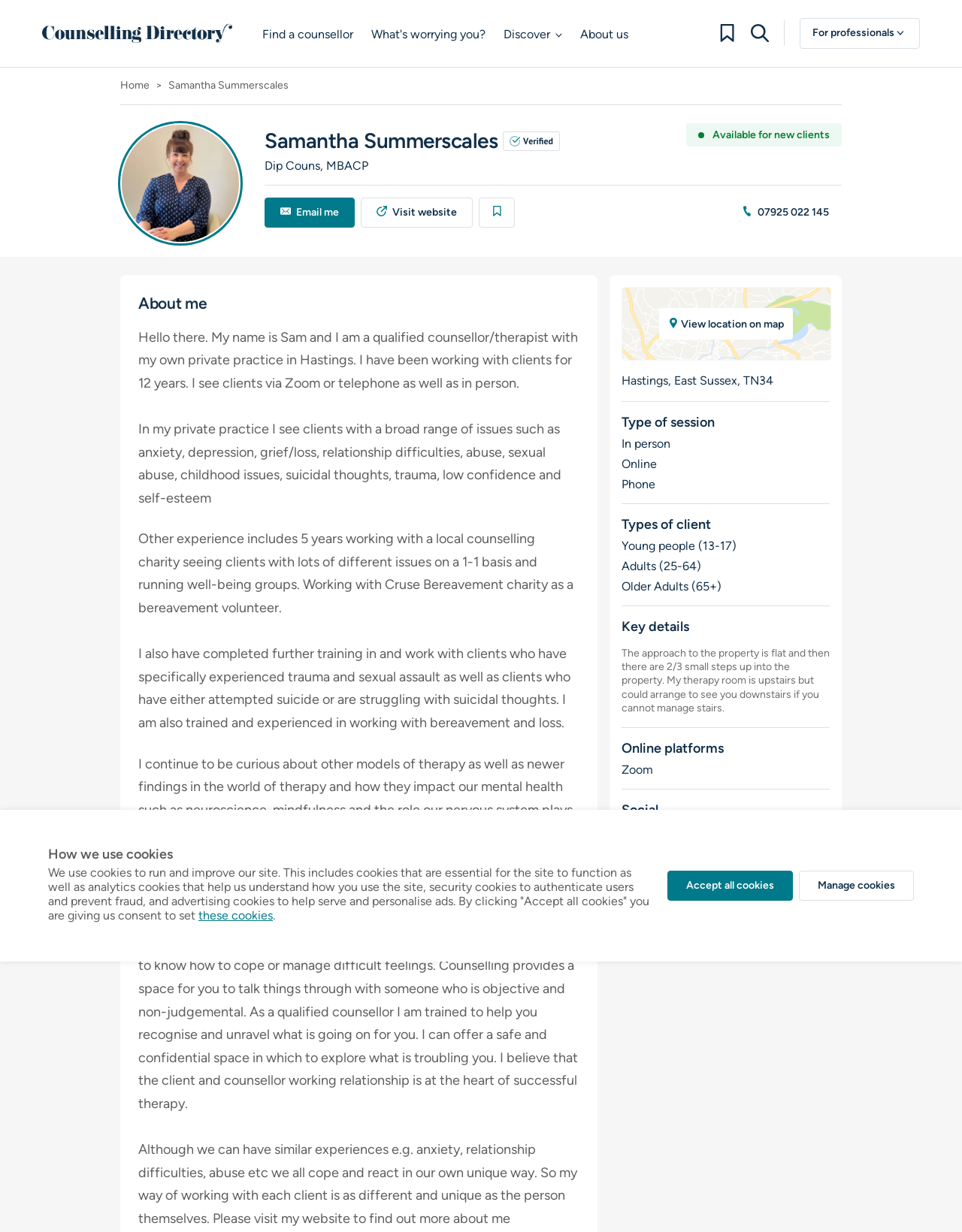What are the types of sessions offered?
Based on the image, answer the question with as much detail as possible.

I found the types of sessions offered by looking at the heading 'Type of session' and the corresponding static texts 'In person', 'Online', and 'Phone'.